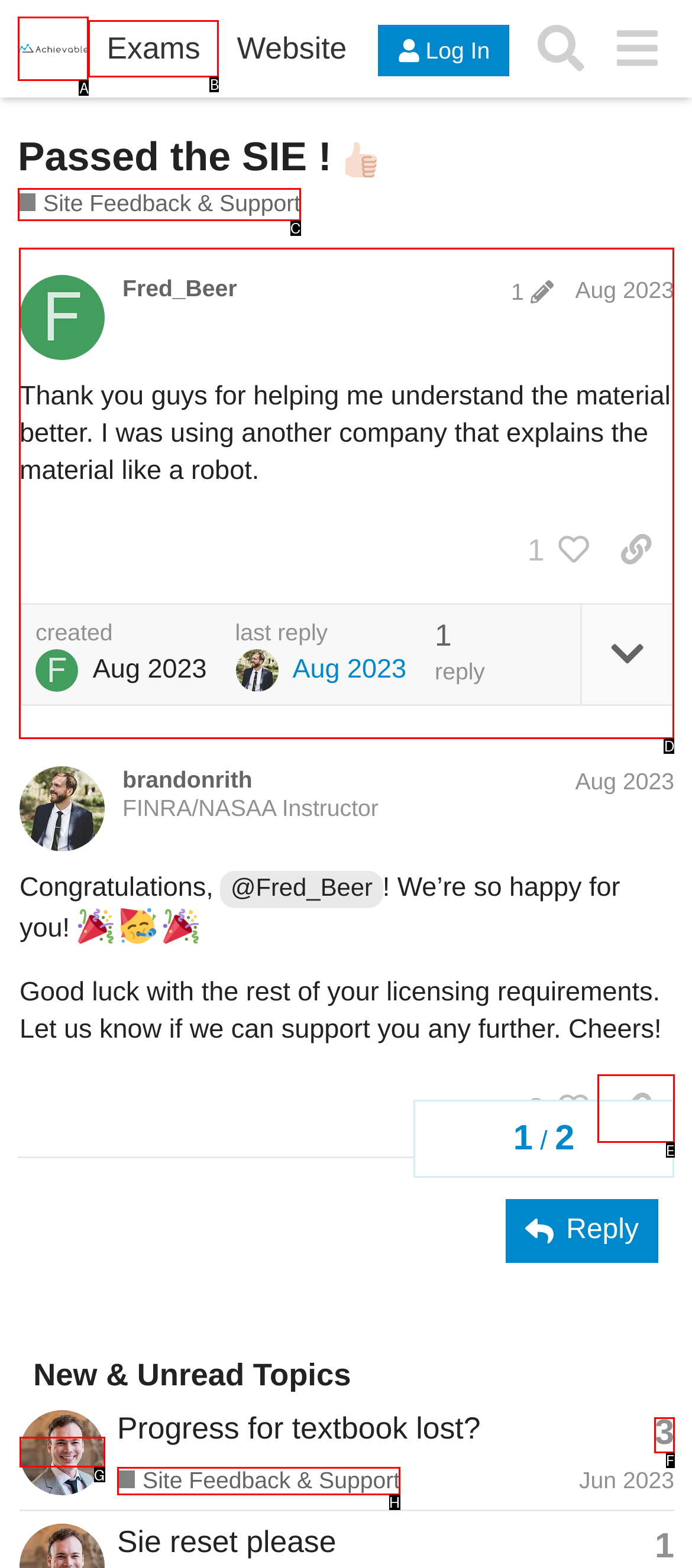To complete the task: View the post by @Fred_Beer, which option should I click? Answer with the appropriate letter from the provided choices.

D